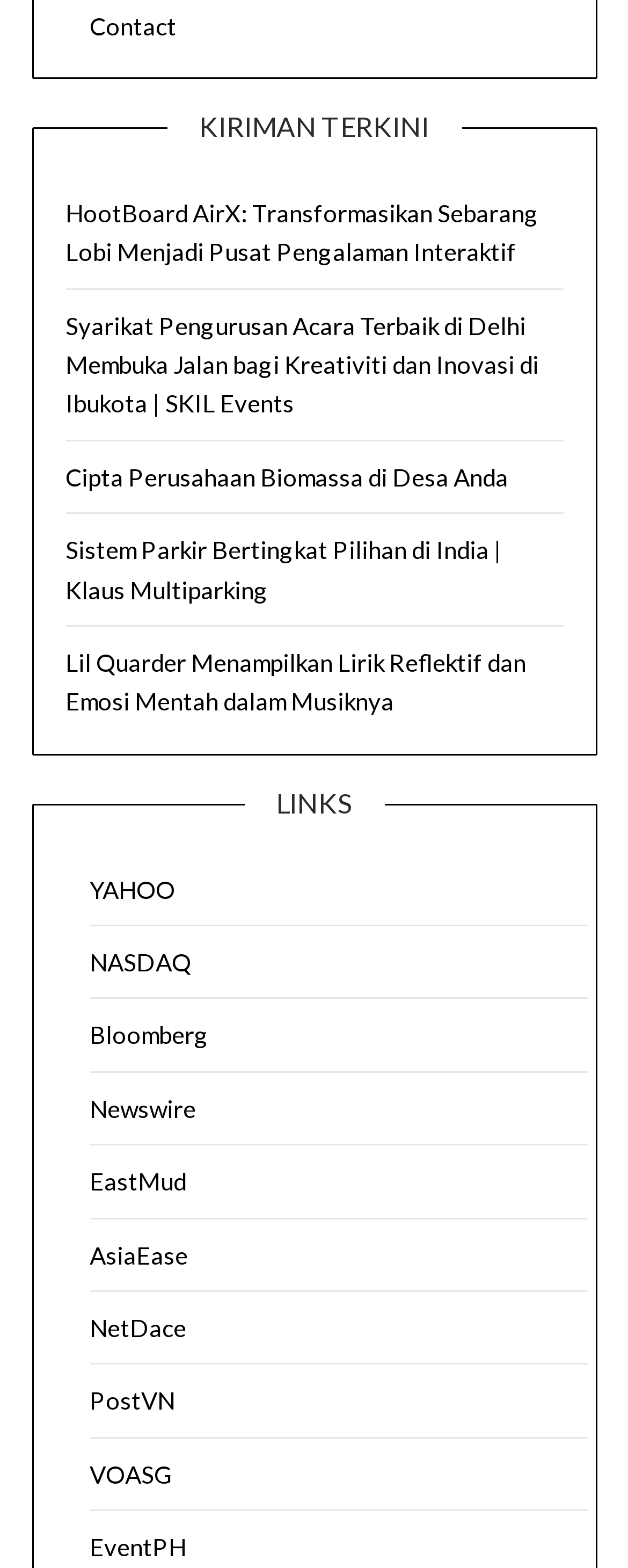Analyze the image and provide a detailed answer to the question: Is there a 'Contact' link on the webpage?

I searched the webpage and found a 'Contact' link at the top, which suggests that users can click on it to get in touch with the website or its administrators.